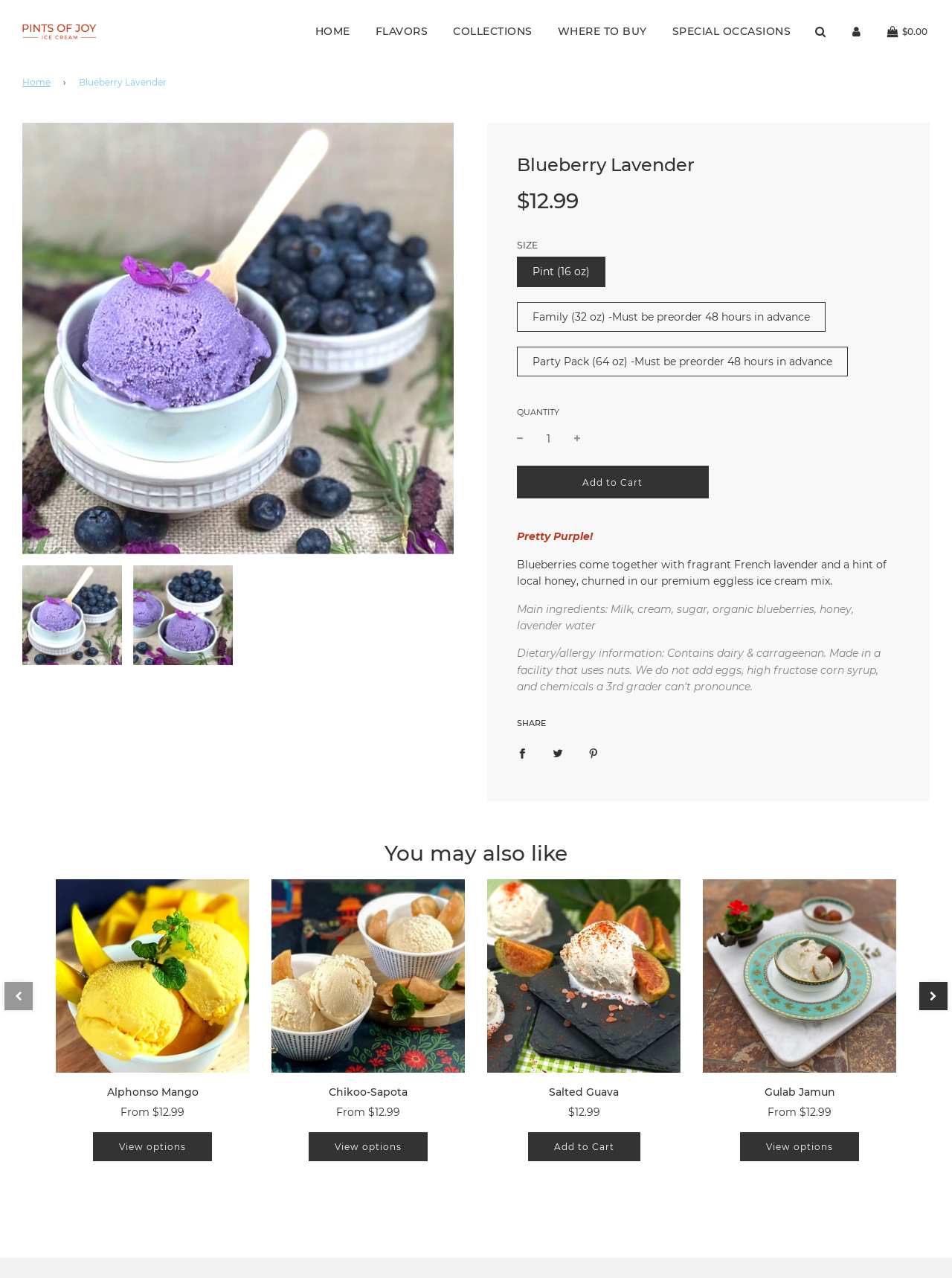Highlight the bounding box coordinates of the region I should click on to meet the following instruction: "Click on the 'HOME' link".

[0.319, 0.01, 0.379, 0.04]